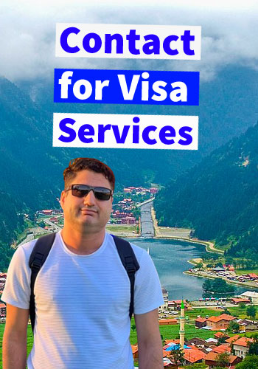What is the scenic backdrop of the image?
Using the screenshot, give a one-word or short phrase answer.

Lush mountains and a village